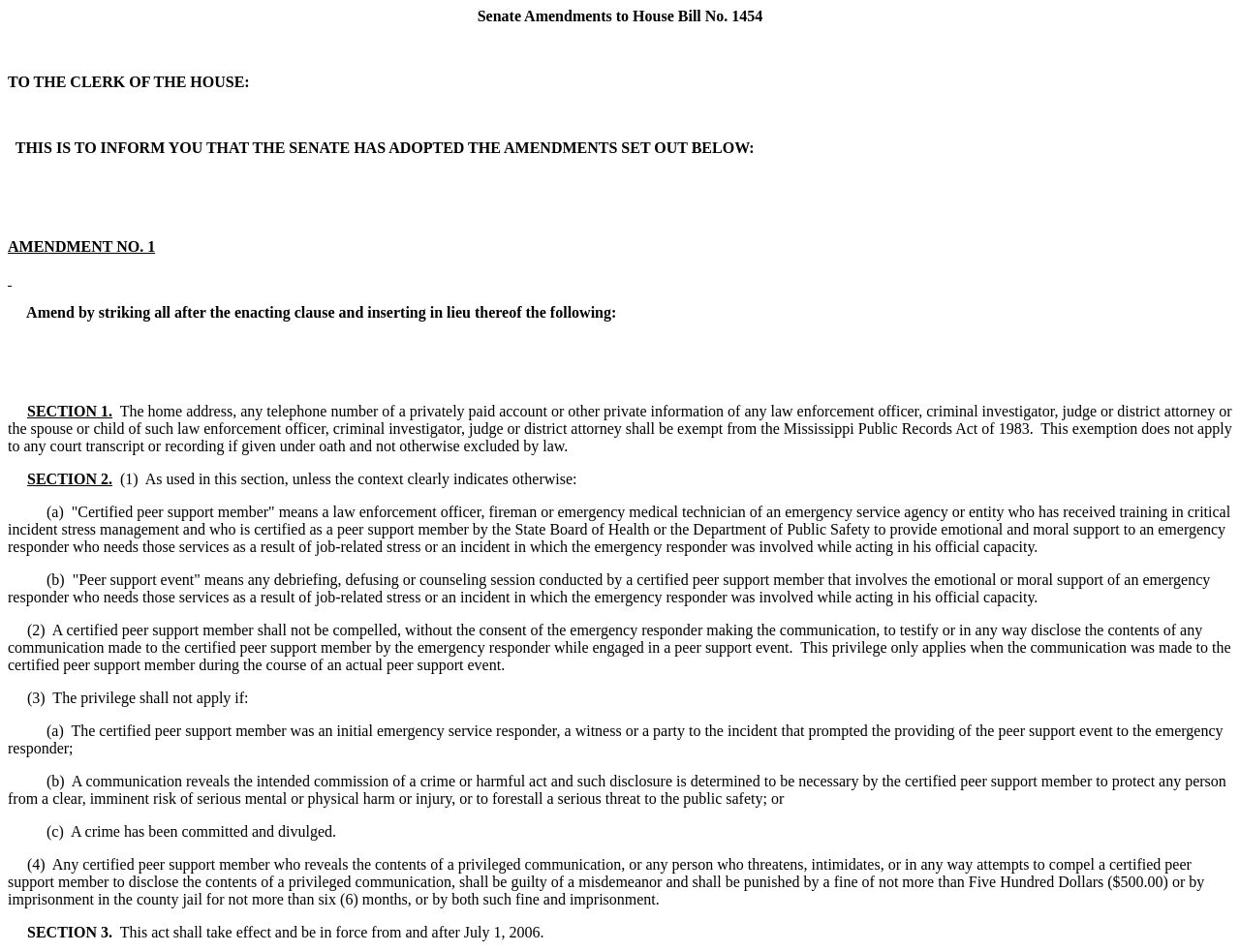Please reply to the following question with a single word or a short phrase:
What is the title of the amendment report?

Amendment Report for HB1454